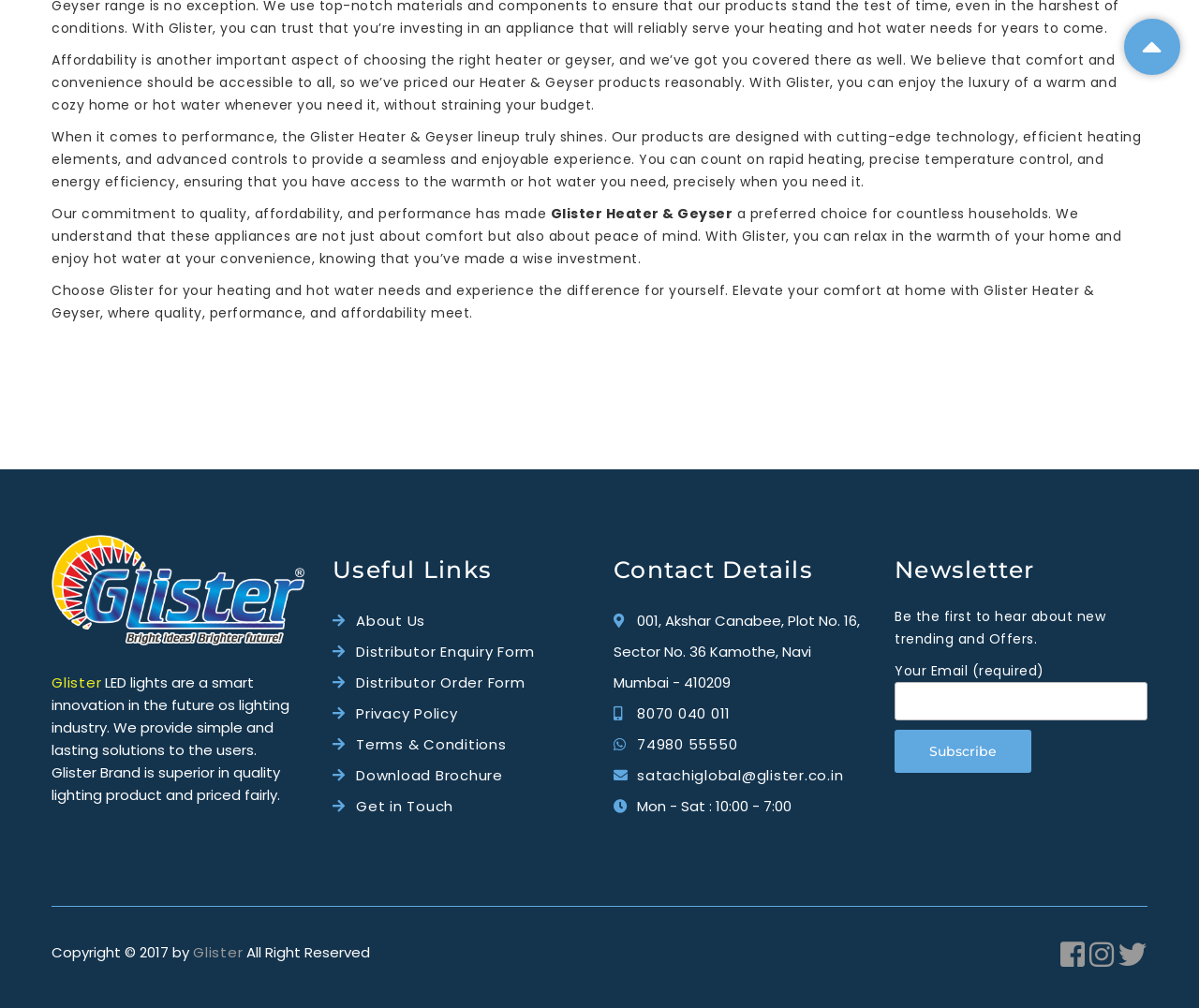Determine the coordinates of the bounding box that should be clicked to complete the instruction: "Fill in the email address in the newsletter form". The coordinates should be represented by four float numbers between 0 and 1: [left, top, right, bottom].

[0.746, 0.677, 0.957, 0.715]